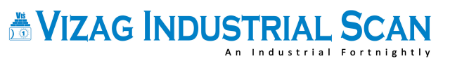What is the frequency of the publication?
Based on the image, answer the question with as much detail as possible.

The phrase 'An Industrial Fortnightly' is written below the title, indicating that the publication is released every two weeks.